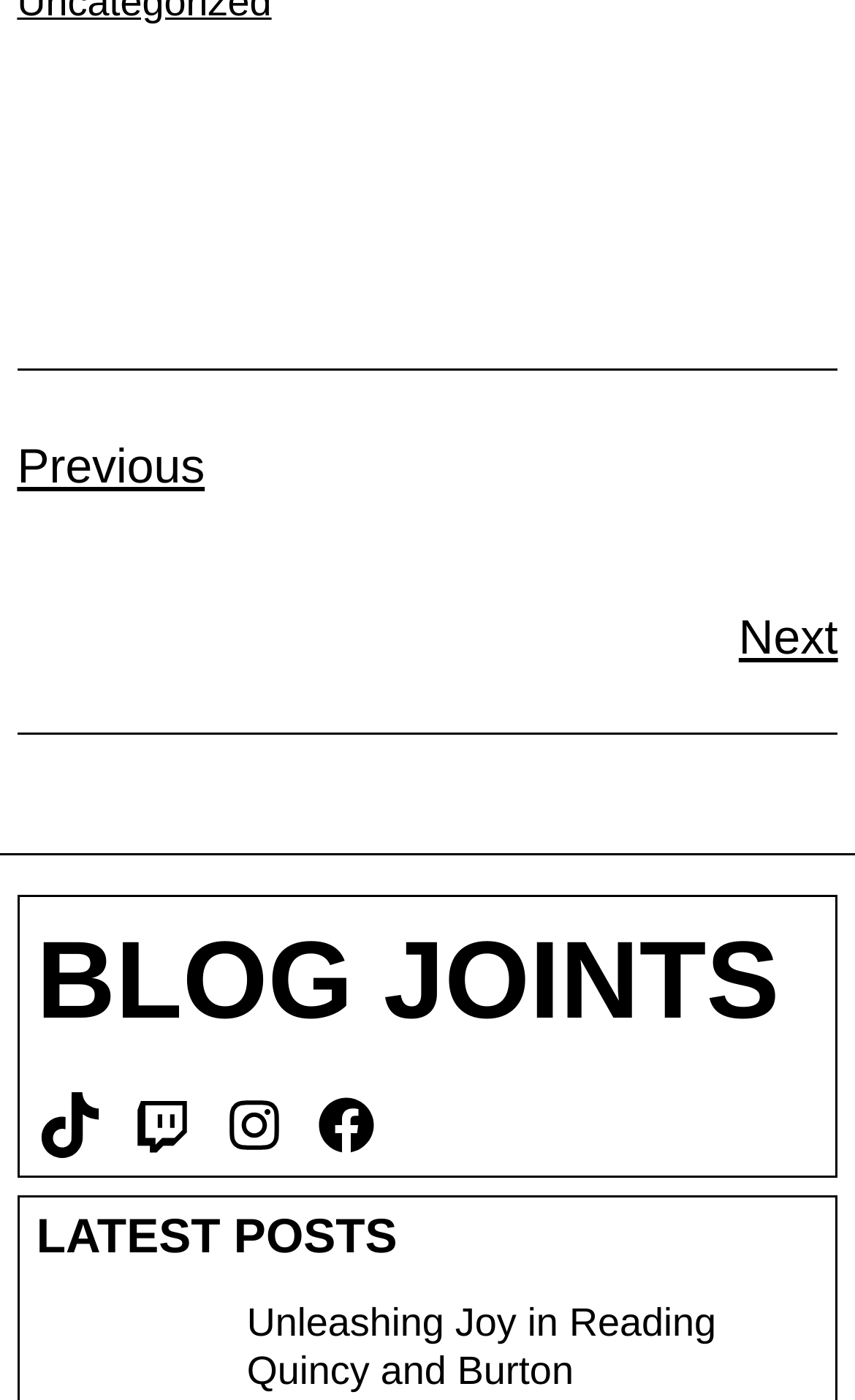Locate the bounding box coordinates of the UI element described by: "Blog Joints". Provide the coordinates as four float numbers between 0 and 1, formatted as [left, top, right, bottom].

[0.043, 0.656, 0.912, 0.743]